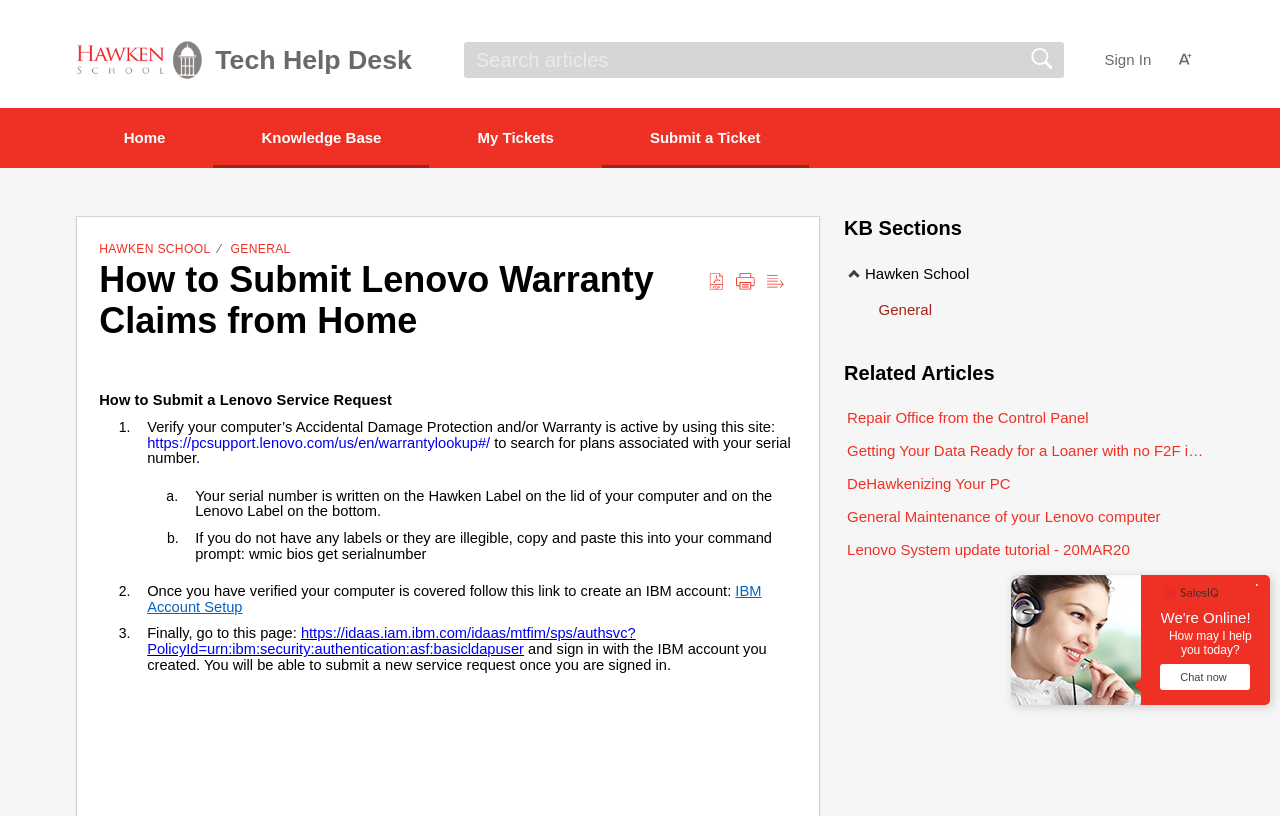Please identify the bounding box coordinates of the region to click in order to complete the task: "Search articles". The coordinates must be four float numbers between 0 and 1, specified as [left, top, right, bottom].

[0.362, 0.051, 0.831, 0.096]